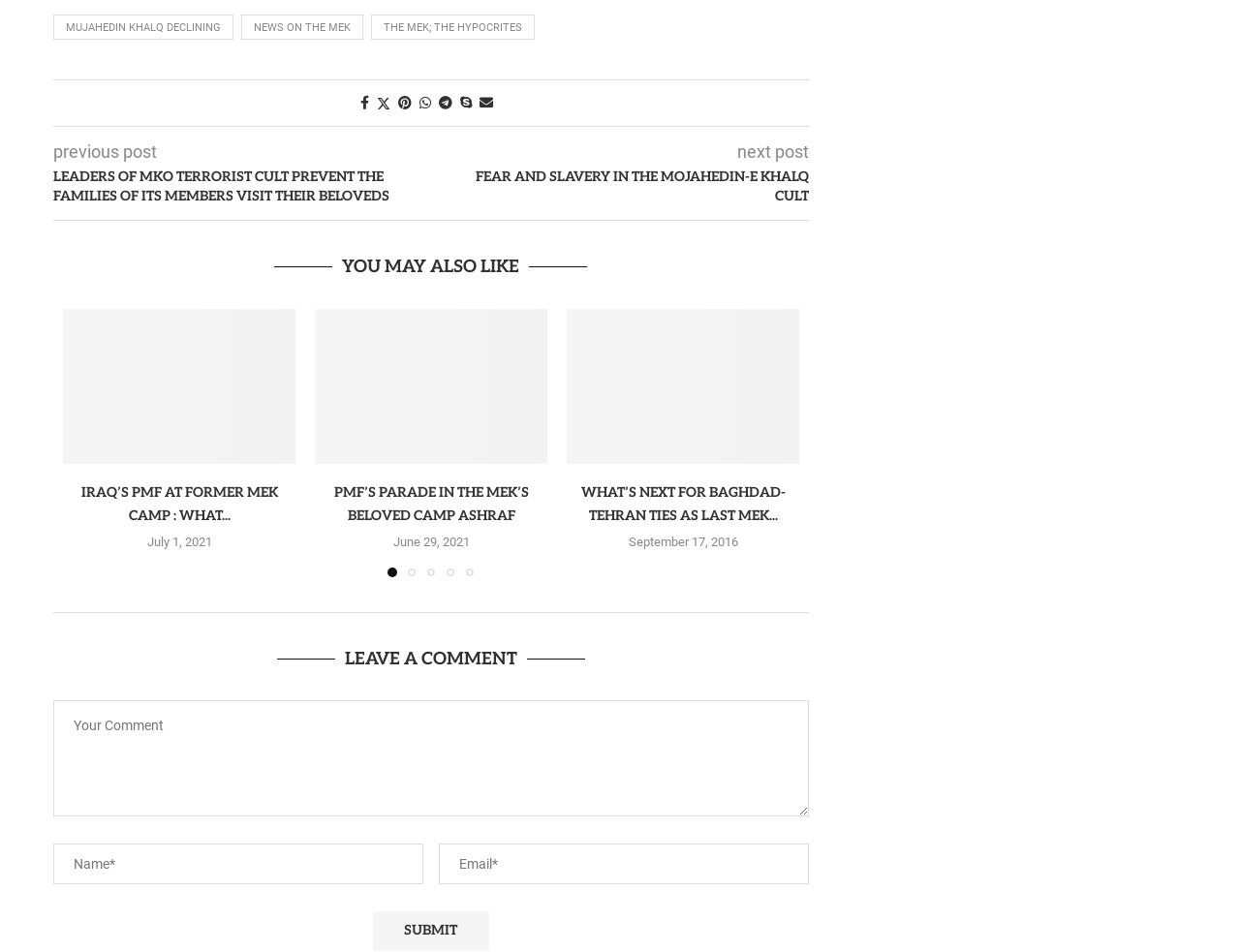Find the bounding box coordinates for the element described here: "Mark Anderson".

None